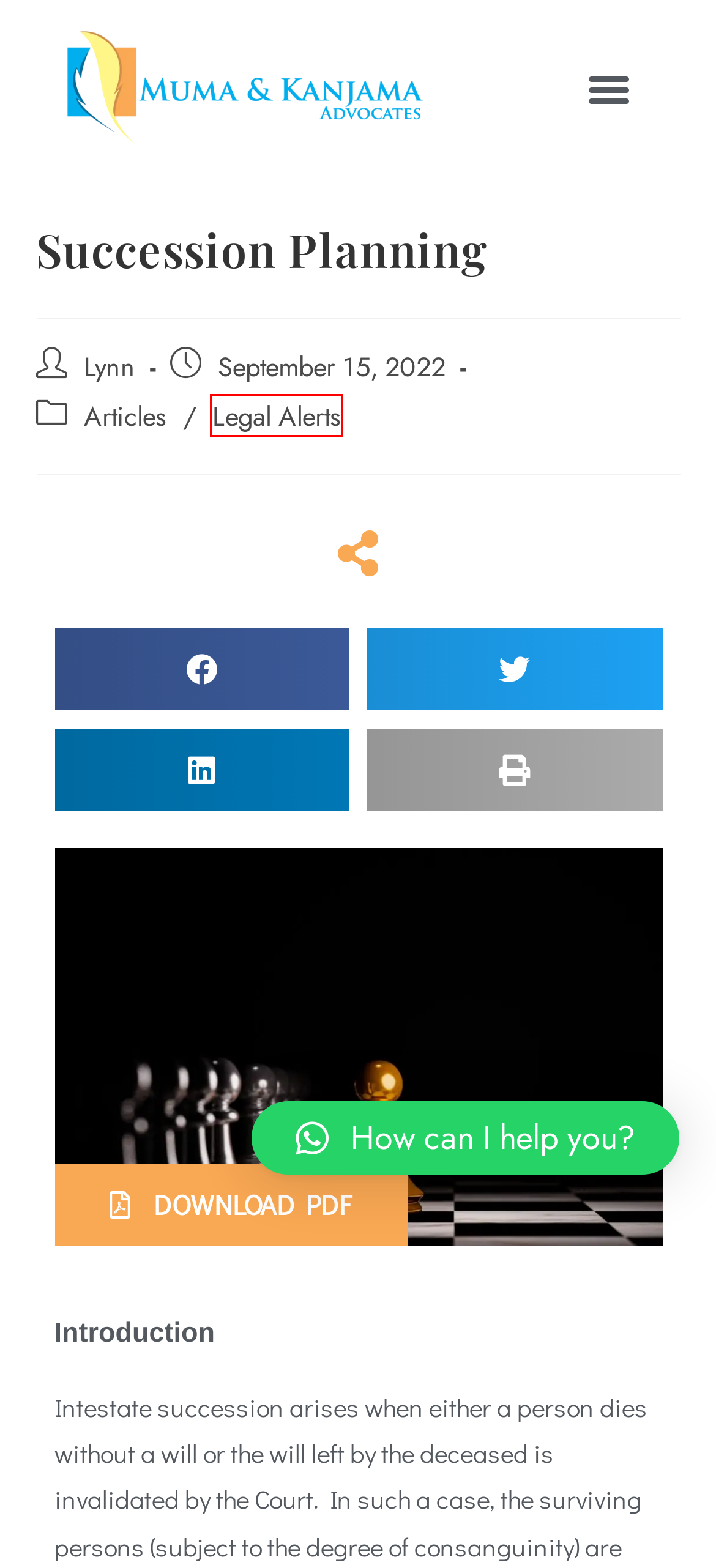You are provided with a screenshot of a webpage highlighting a UI element with a red bounding box. Choose the most suitable webpage description that matches the new page after clicking the element in the bounding box. Here are the candidates:
A. Reasonable Accomodation of Persons with Disability in Employment - Legal Provisions
B. Articles Archives - Muma & Kanjama Advocates
C. Contact us Now - Muma & Kanjama Advocates
D. The Copyright (Amendment) Act 2022 - Muma & Kanjama Advocates
E. Legal Alerts Archives - Muma & Kanjama Advocates
F. Muma & Kanjama Advocates | Over 18 Years of Experience
G. Conversion of Long-term Leases to Sectional Titles in Kenya - Muma & Kanjama Advocates
H. Procedure of filing a complaint at BPRT in Kenya​

E